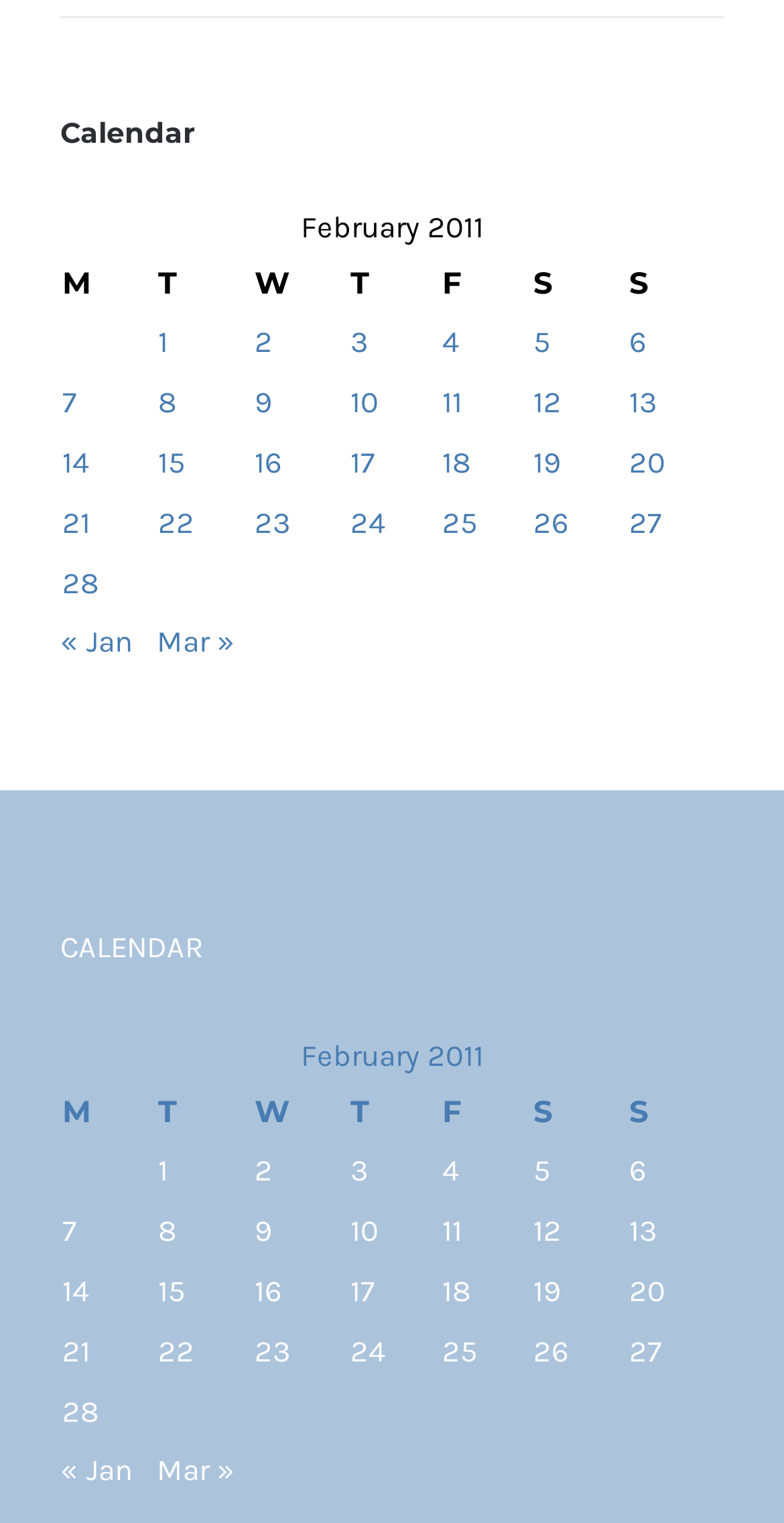How many days are listed in the calendar?
Give a detailed response to the question by analyzing the screenshot.

The calendar lists the days of February 2011, and there are 28 days in February, which is indicated by the grid cells in the table.